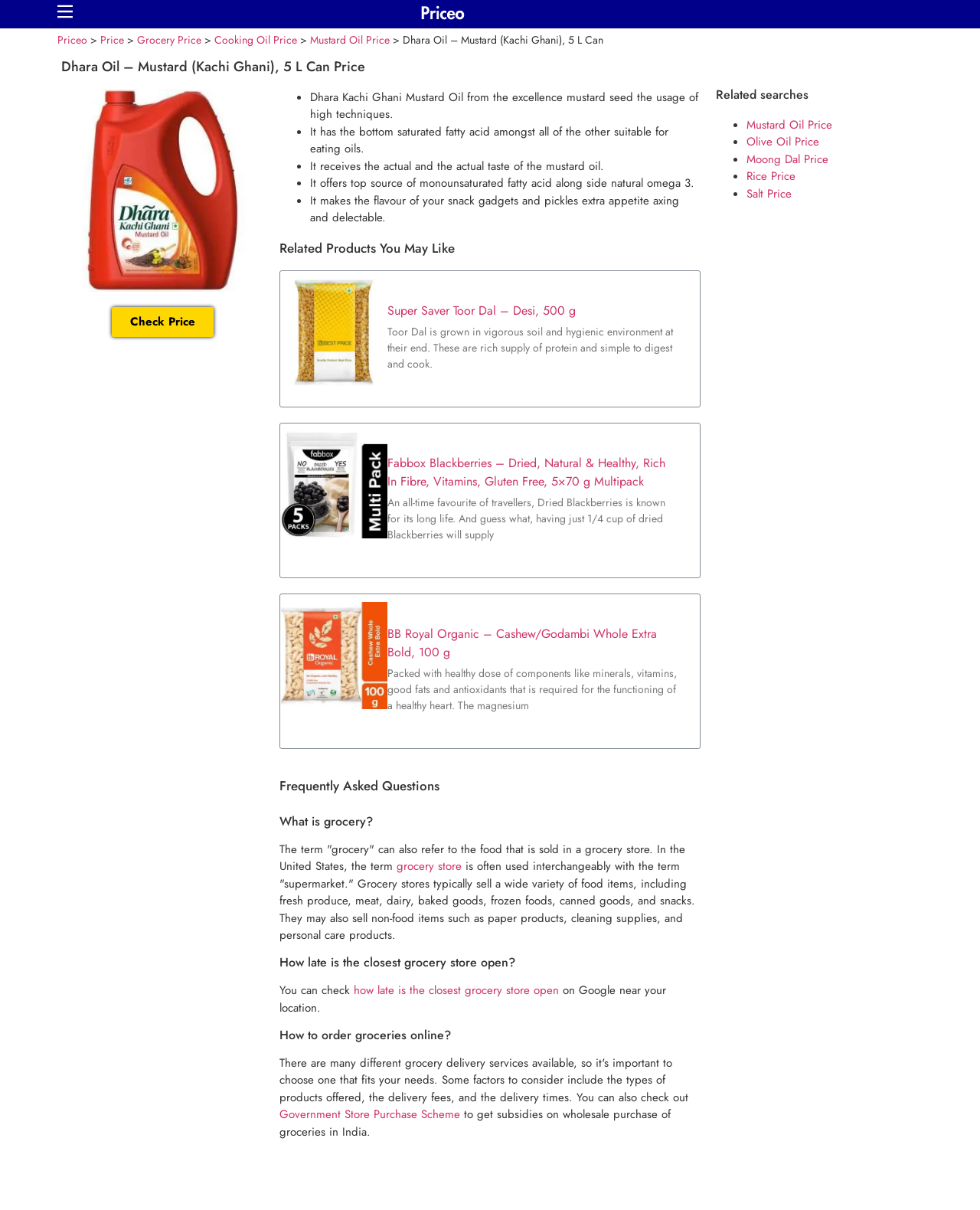Find the bounding box coordinates of the clickable area that will achieve the following instruction: "View related product Super Saver Toor Dal – Desi, 500 g".

[0.395, 0.249, 0.588, 0.264]